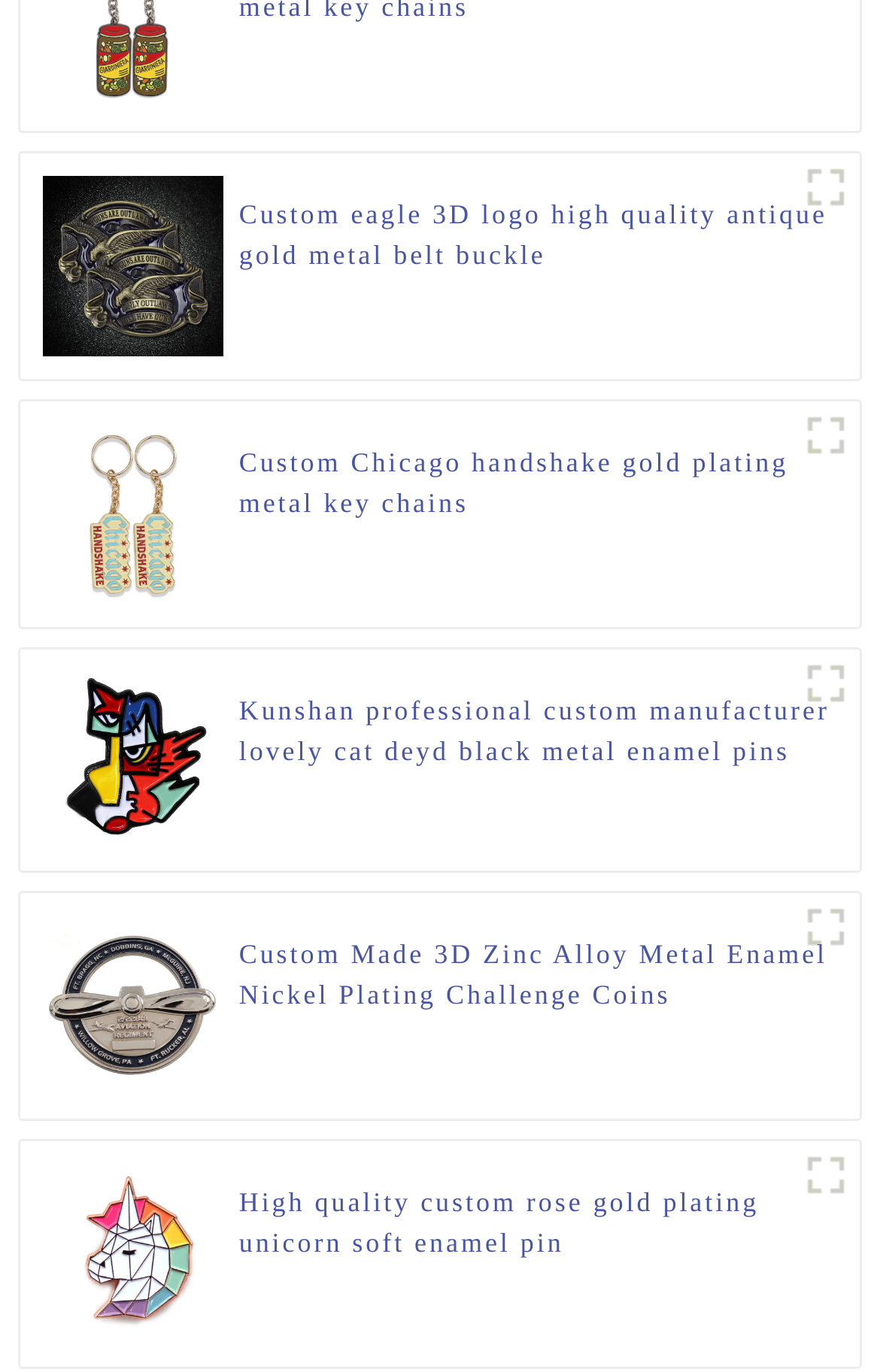Find the bounding box coordinates for the UI element that matches this description: "title="unicorn"".

[0.9, 0.832, 0.977, 0.881]